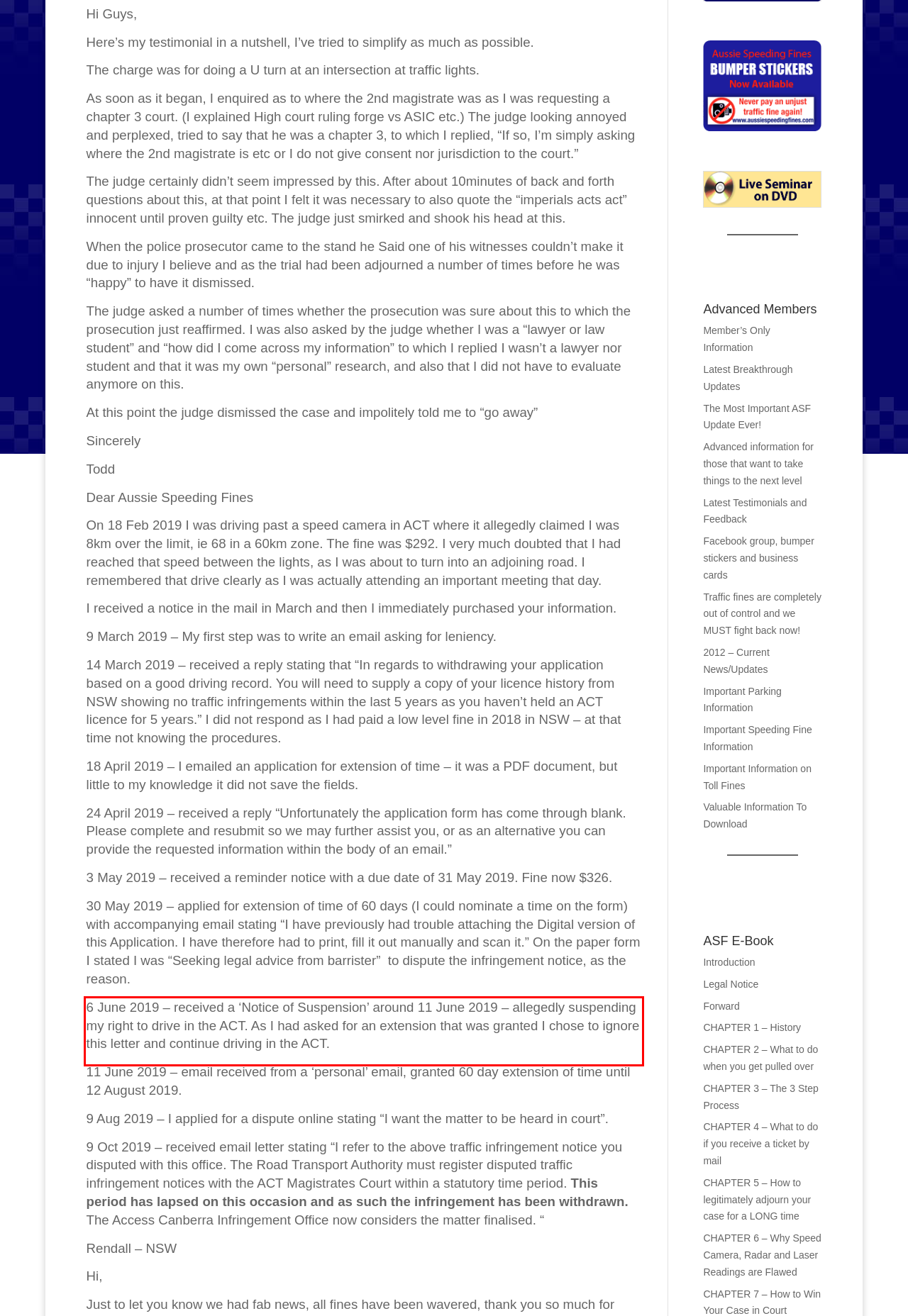Identify the text inside the red bounding box in the provided webpage screenshot and transcribe it.

6 June 2019 – received a ‘Notice of Suspension’ around 11 June 2019 – allegedly suspending my right to drive in the ACT. As I had asked for an extension that was granted I chose to ignore this letter and continue driving in the ACT.